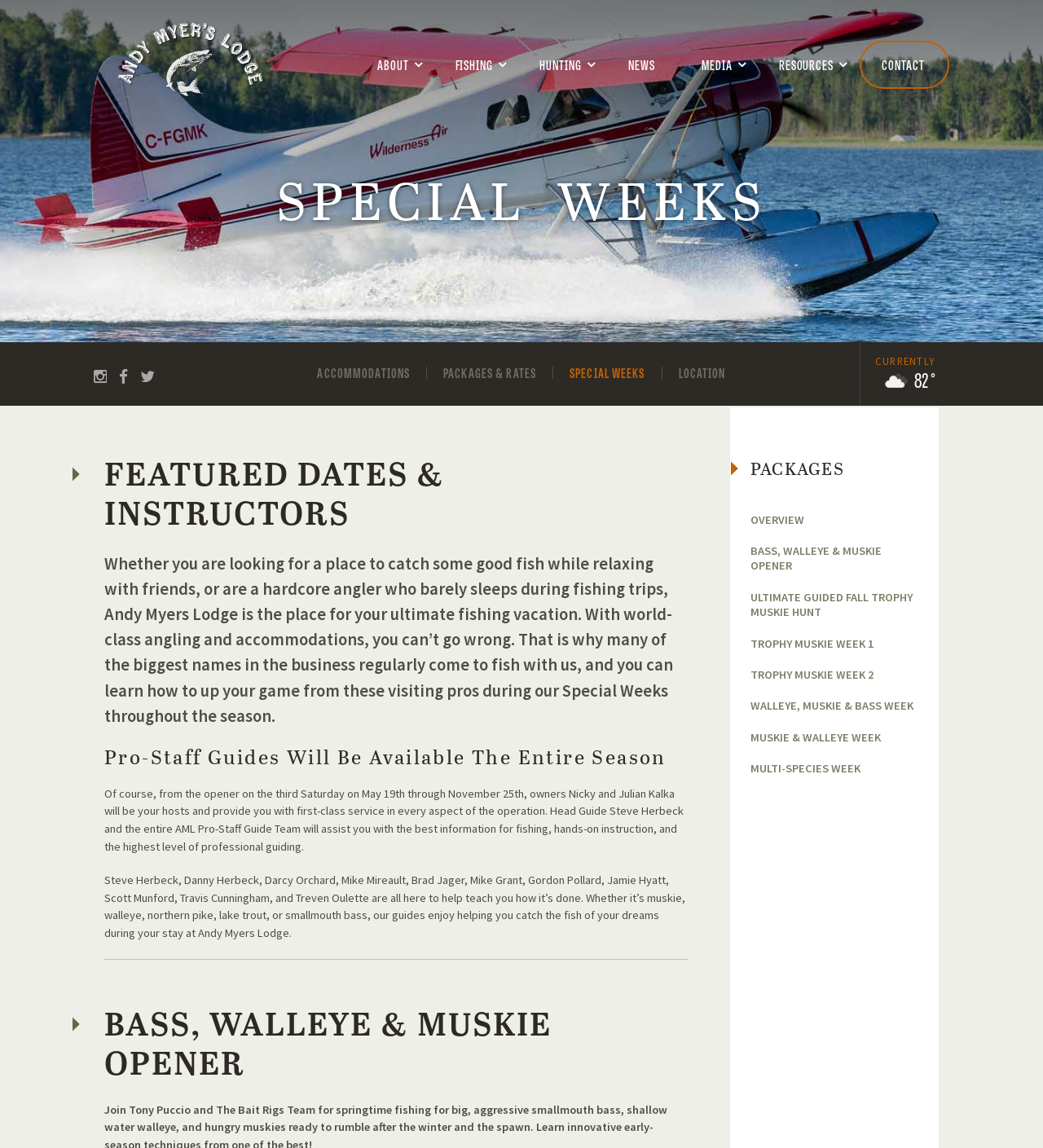Please identify the bounding box coordinates of the element's region that I should click in order to complete the following instruction: "Click on ABOUT". The bounding box coordinates consist of four float numbers between 0 and 1, i.e., [left, top, right, bottom].

[0.342, 0.039, 0.414, 0.074]